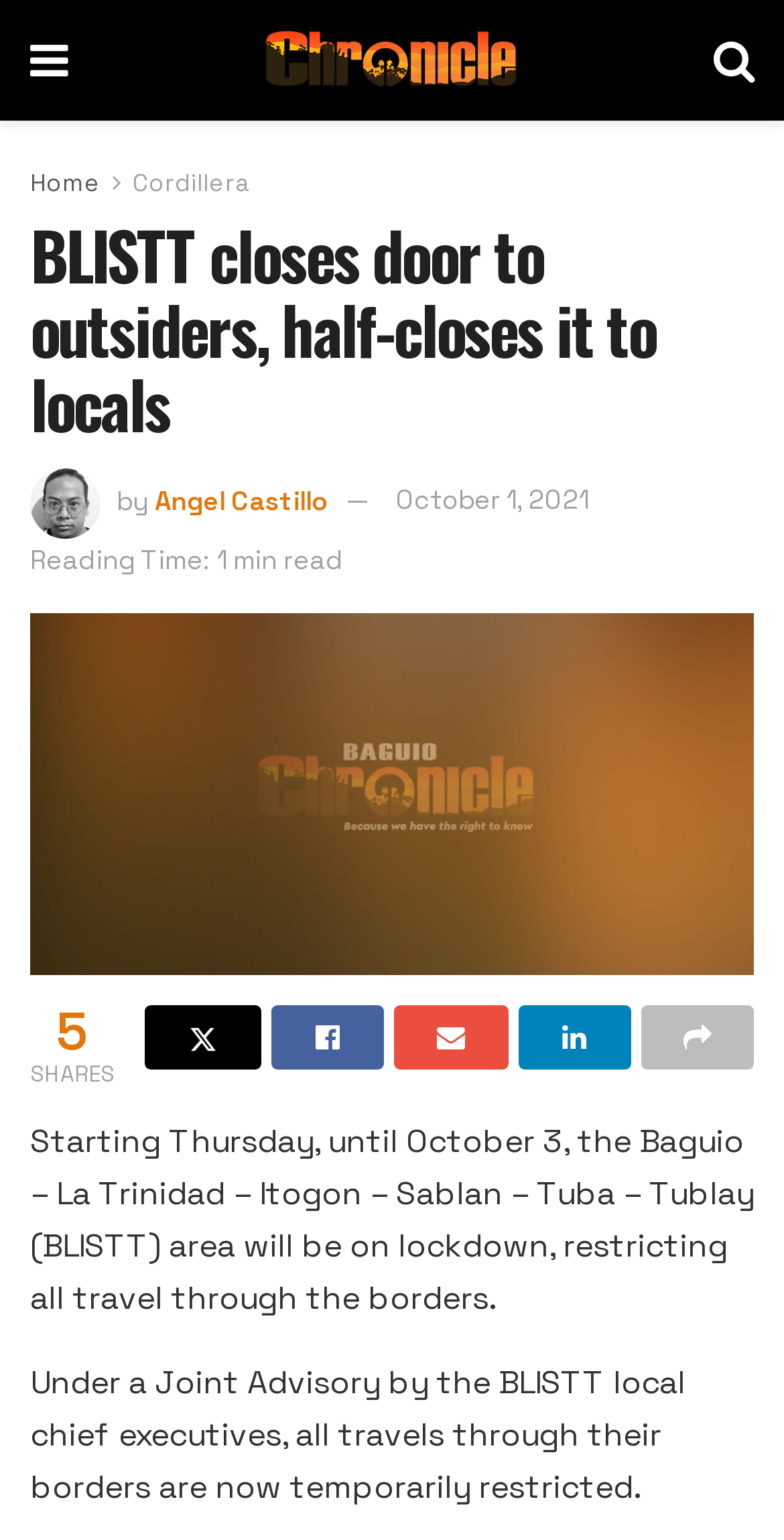How many social media sharing options are available?
Refer to the image and provide a thorough answer to the question.

The number of social media sharing options can be found by looking at the icons below the article. There are 5 icons, each representing a different social media platform, indicating that there are 5 social media sharing options available.